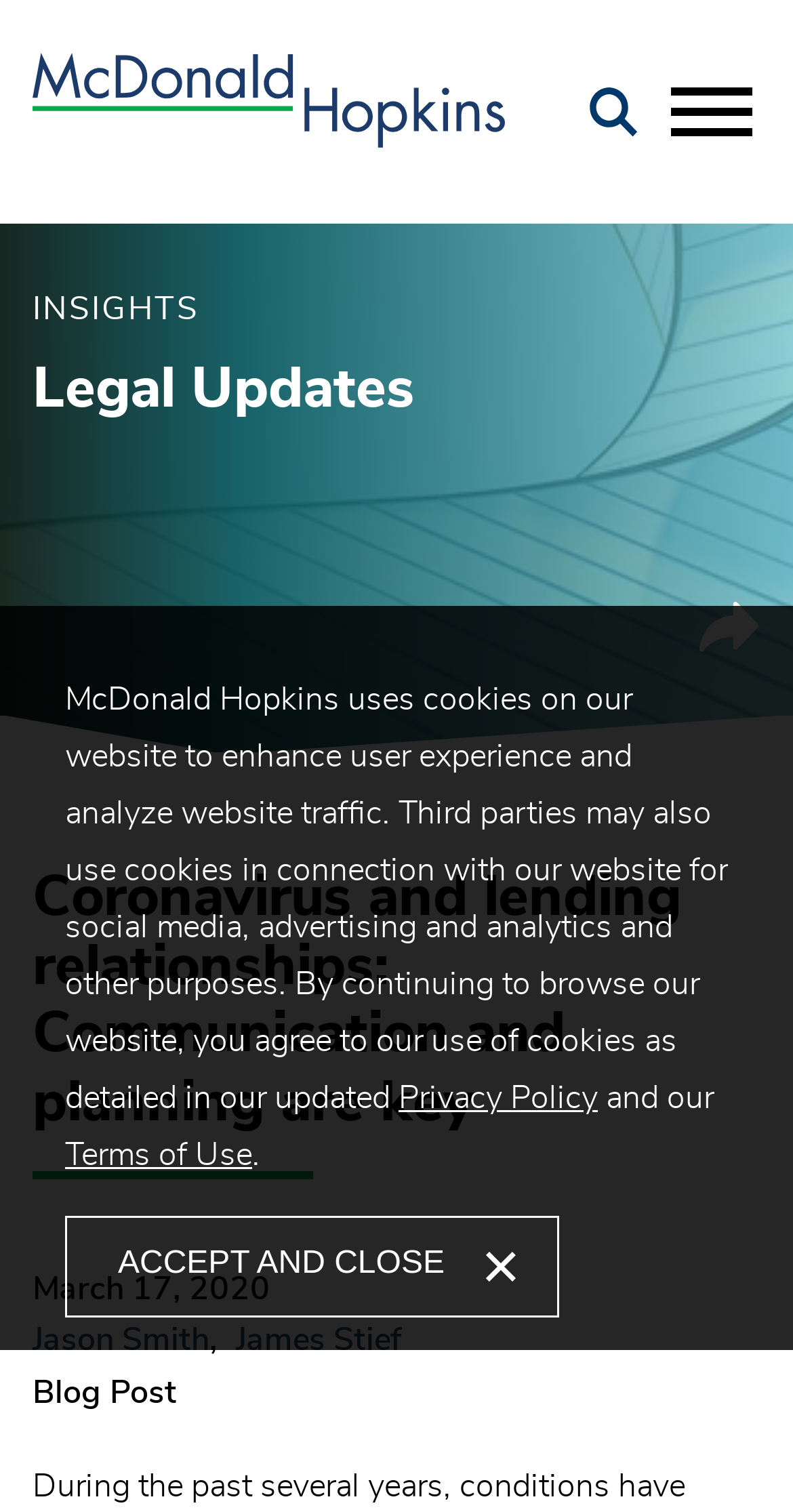Determine the heading of the webpage and extract its text content.

Coronavirus and lending relationships: Communication and planning are key